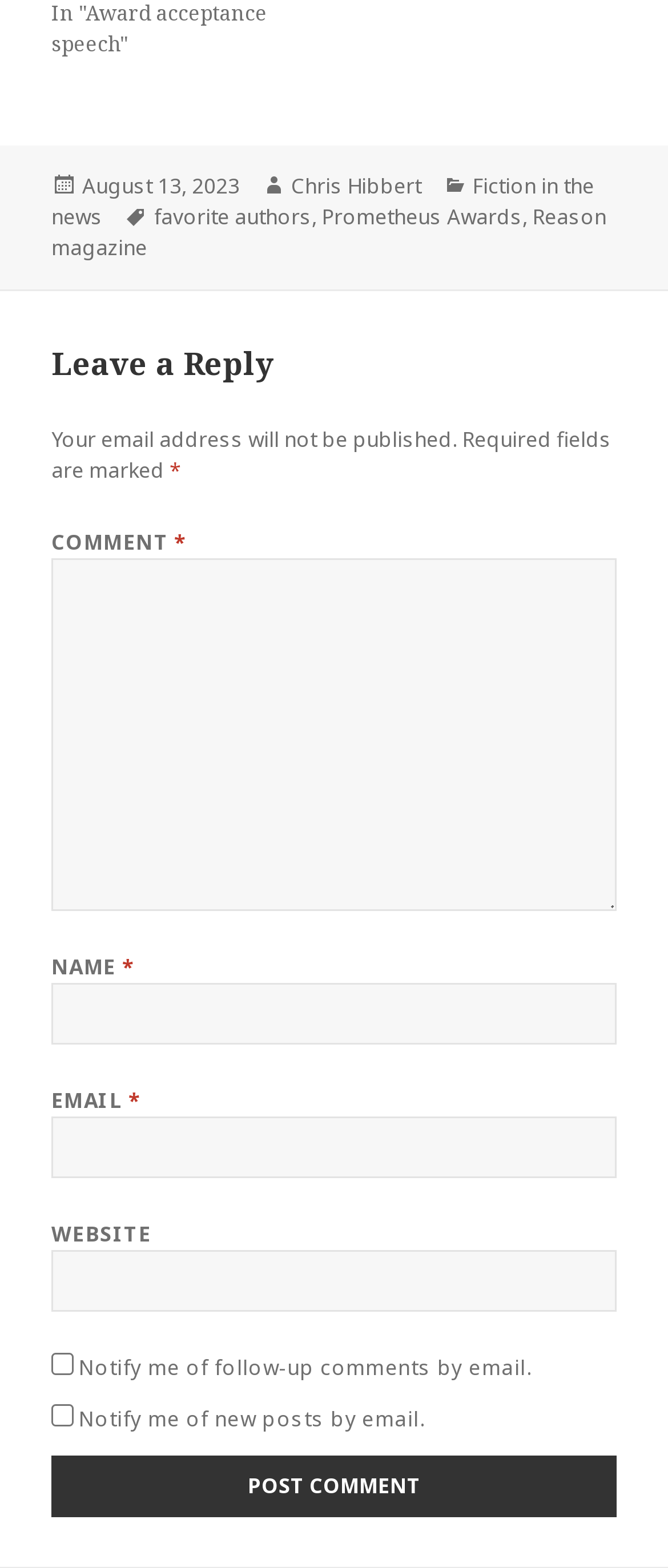Provide the bounding box coordinates of the HTML element this sentence describes: "parent_node: EMAIL * aria-describedby="email-notes" name="email"". The bounding box coordinates consist of four float numbers between 0 and 1, i.e., [left, top, right, bottom].

[0.077, 0.712, 0.923, 0.751]